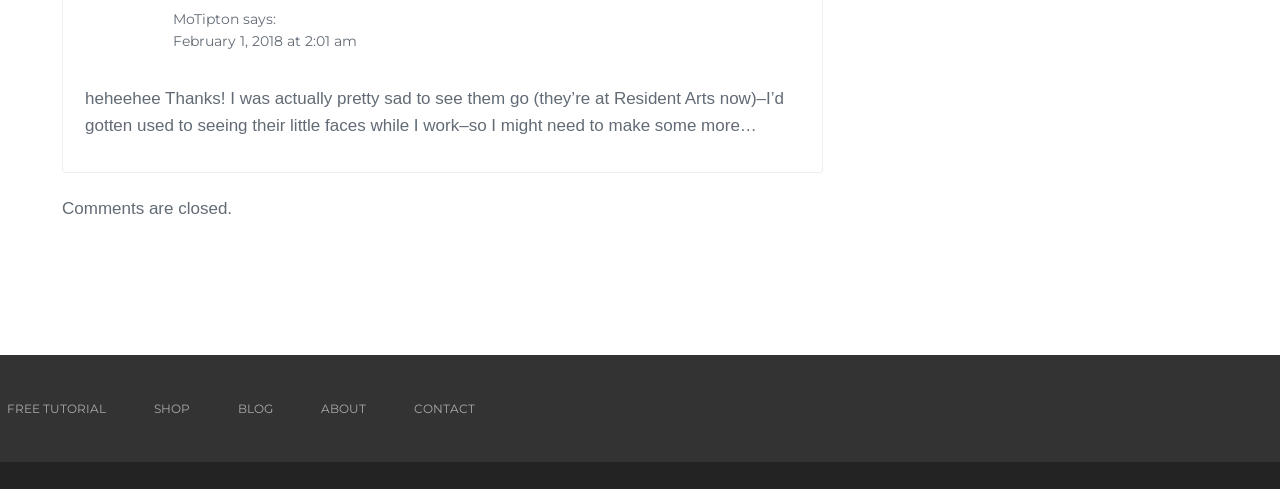What is the date of the comment?
Please respond to the question with a detailed and well-explained answer.

I found the date 'February 1, 2018 at 2:01 am' in the StaticText element with bounding box coordinates [0.135, 0.066, 0.279, 0.103], which is likely to be the date of the comment.